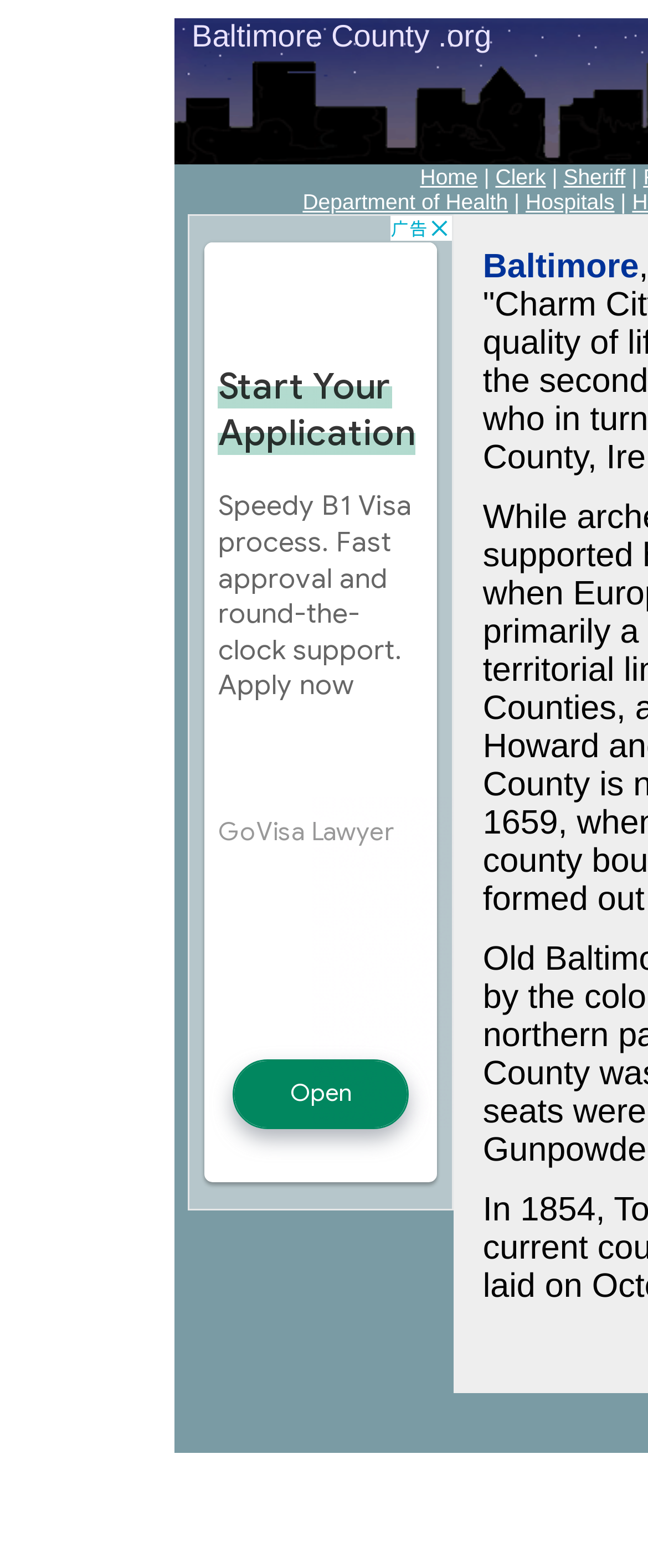Please answer the following question using a single word or phrase: 
What is the first menu item?

Home